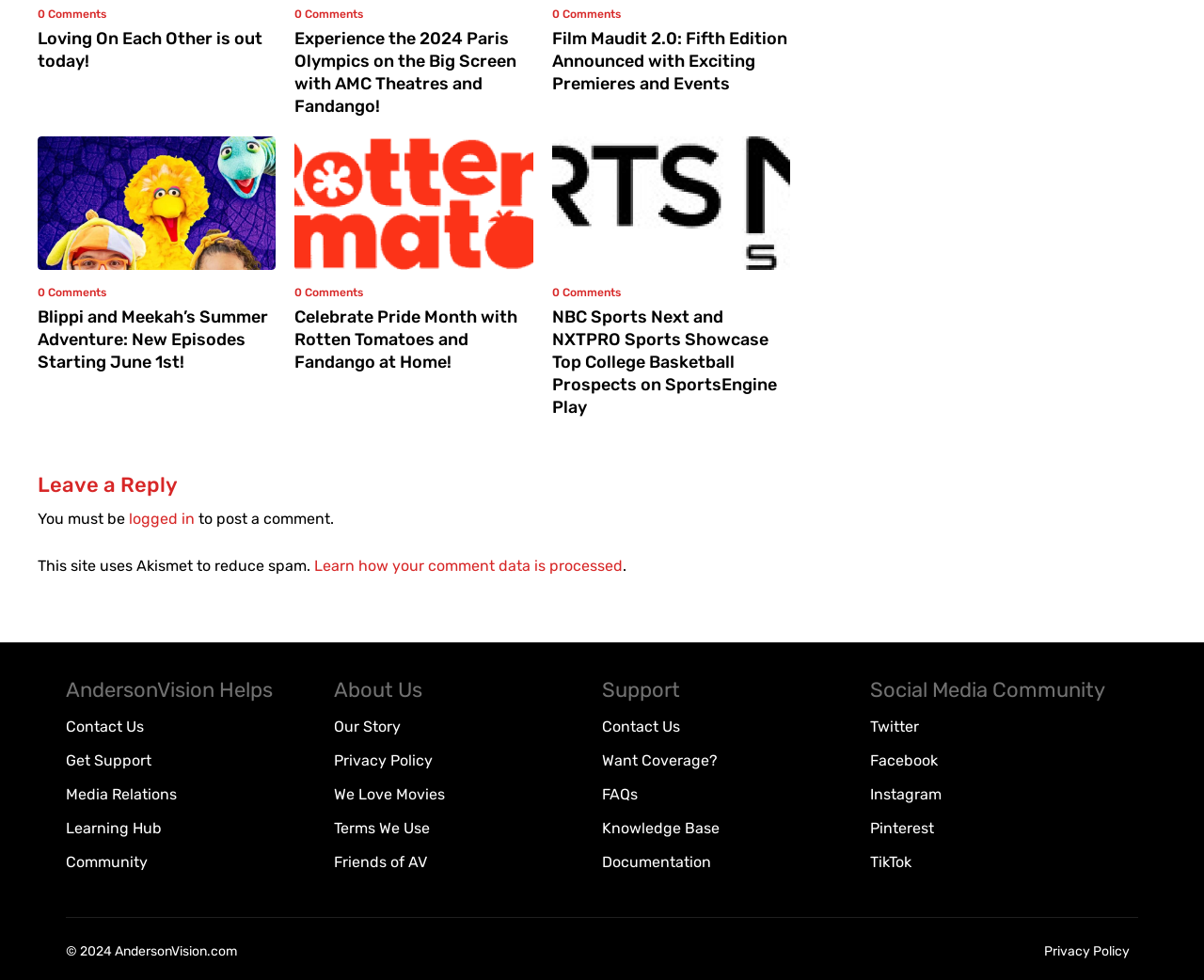Please find the bounding box coordinates of the element's region to be clicked to carry out this instruction: "Contact Us for support".

[0.055, 0.732, 0.12, 0.75]